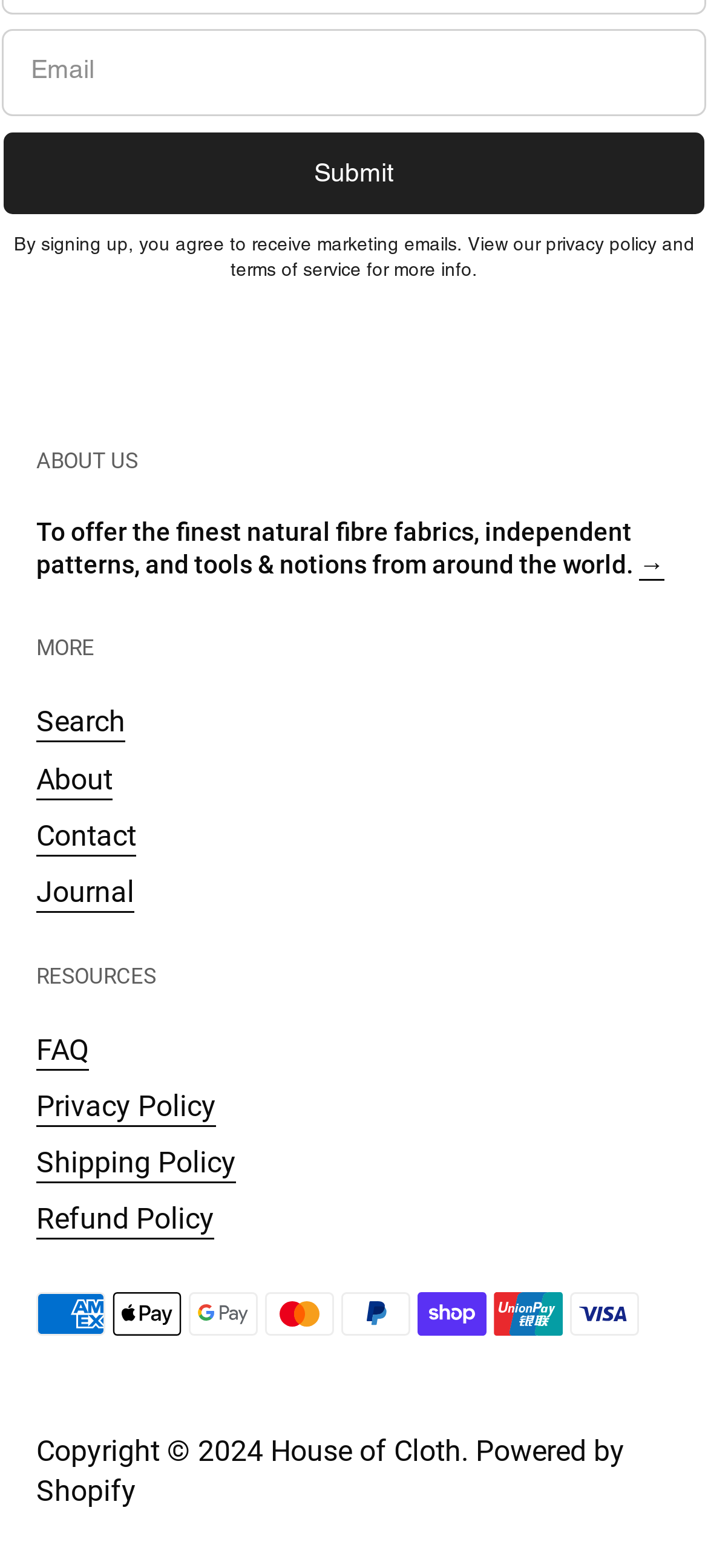What platform is the website built on?
Can you provide a detailed and comprehensive answer to the question?

The link 'Powered by Shopify' indicates that the website is built on the Shopify platform.